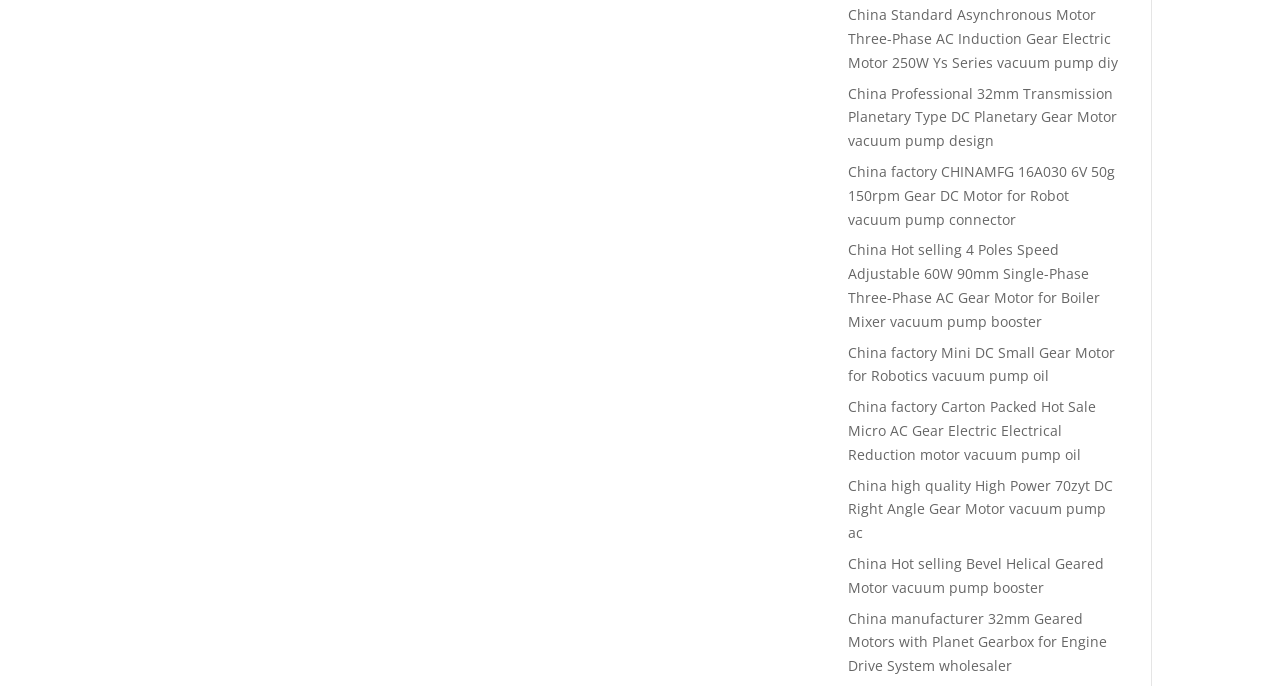Determine the coordinates of the bounding box that should be clicked to complete the instruction: "Read about China factory Mini DC Small Gear Motor for Robotics vacuum pump oil". The coordinates should be represented by four float numbers between 0 and 1: [left, top, right, bottom].

[0.663, 0.499, 0.871, 0.562]